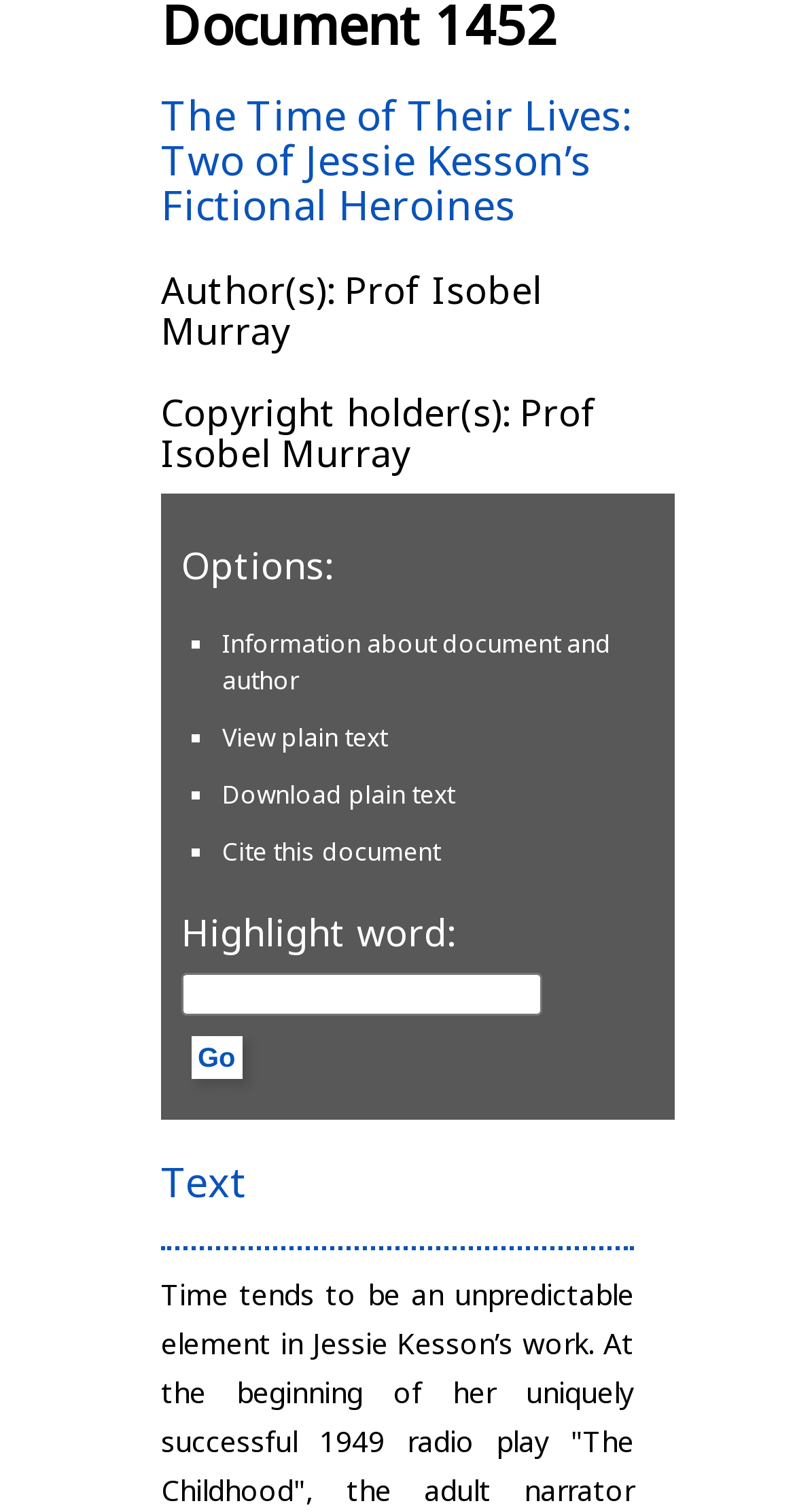Provide the bounding box coordinates in the format (top-left x, top-left y, bottom-right x, bottom-right y). All values are floating point numbers between 0 and 1. Determine the bounding box coordinate of the UI element described as: name="highlight"

[0.228, 0.643, 0.682, 0.672]